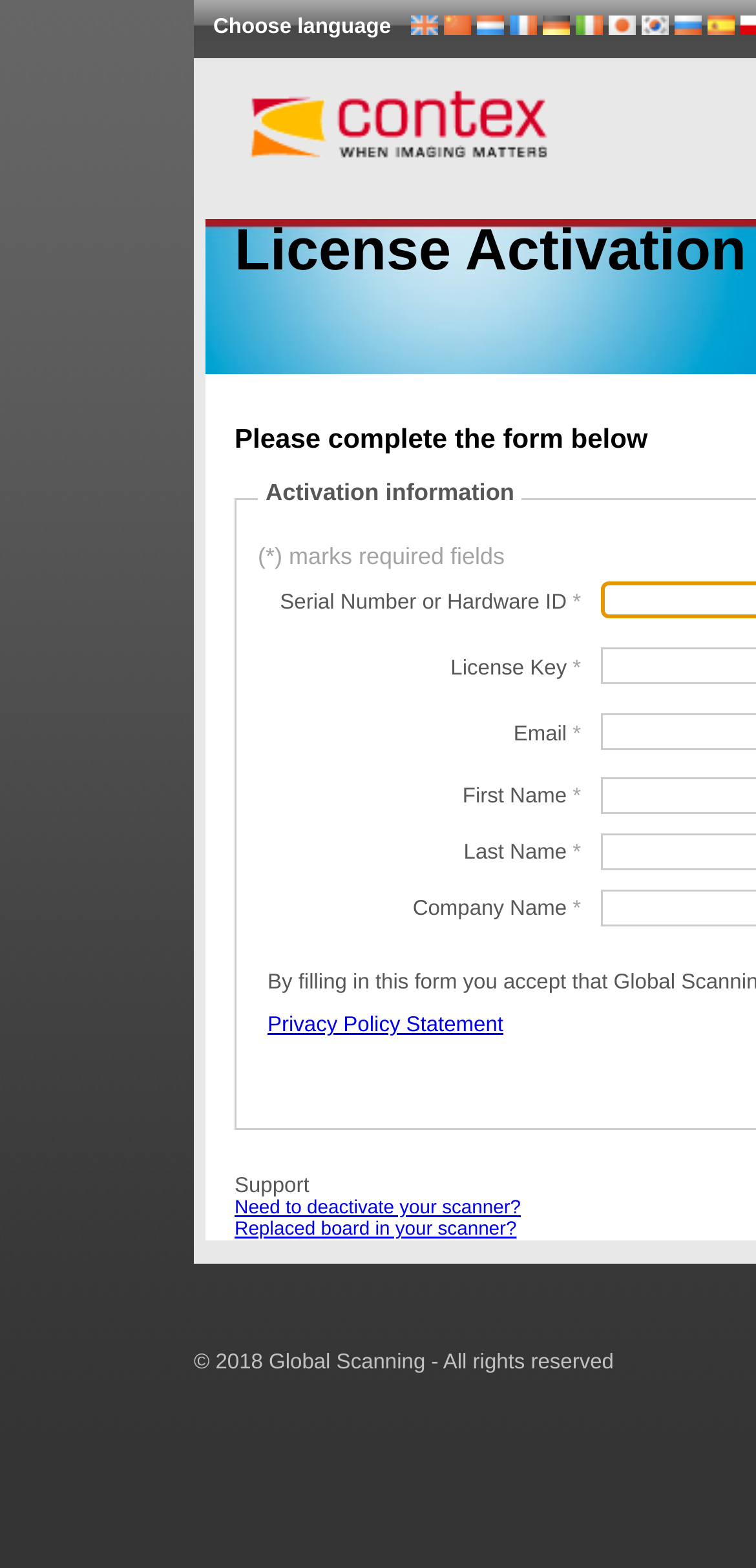What is the relationship between the 'Privacy Policy Statement' link and the license activation process?
Respond to the question with a well-detailed and thorough answer.

The 'Privacy Policy Statement' link is placed near the required fields for license activation, suggesting that it is related to the license activation process and may provide information on how user data is handled during the activation process.